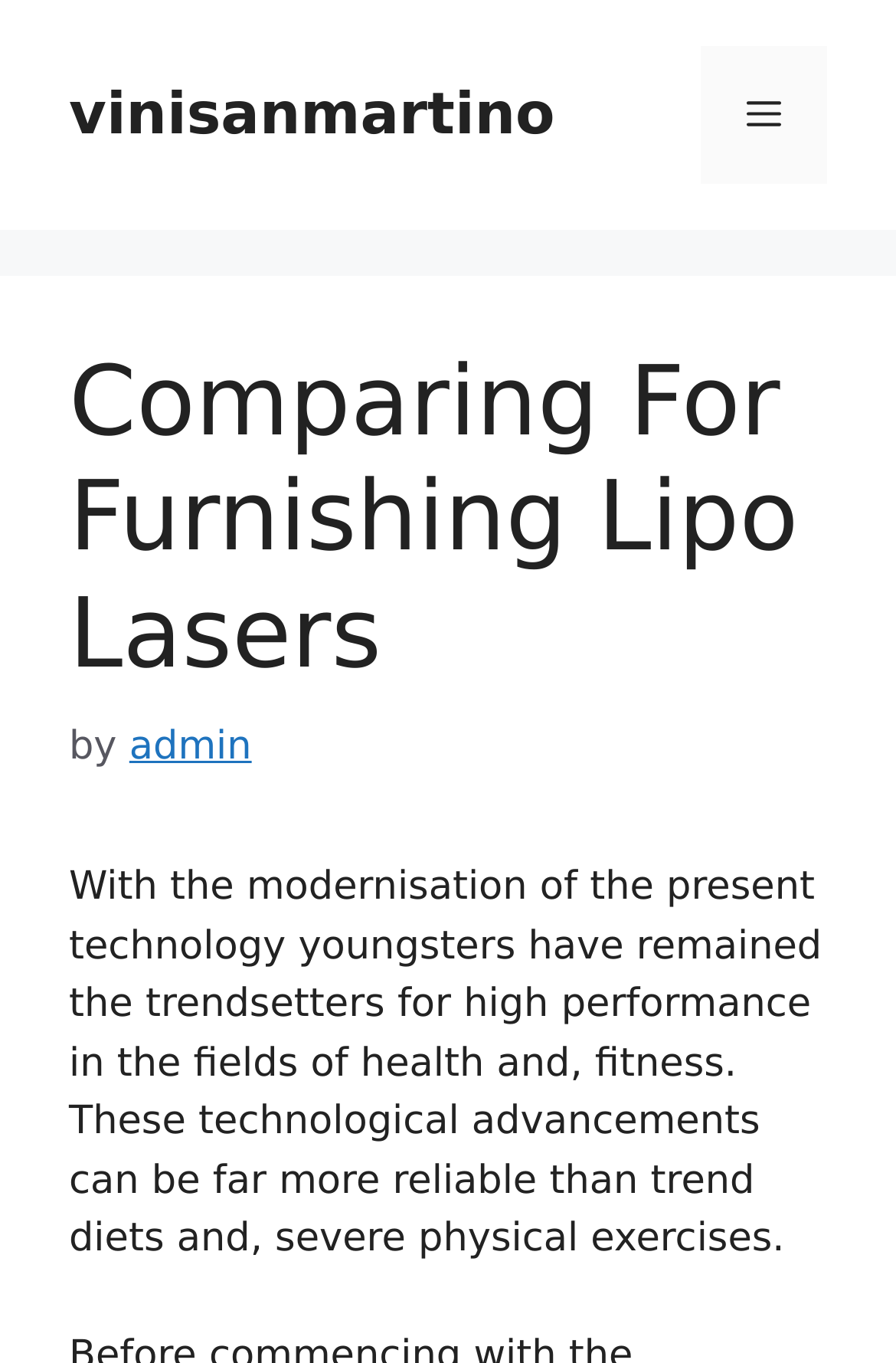What is the tone of the article?
Using the image as a reference, answer the question with a short word or phrase.

Informative